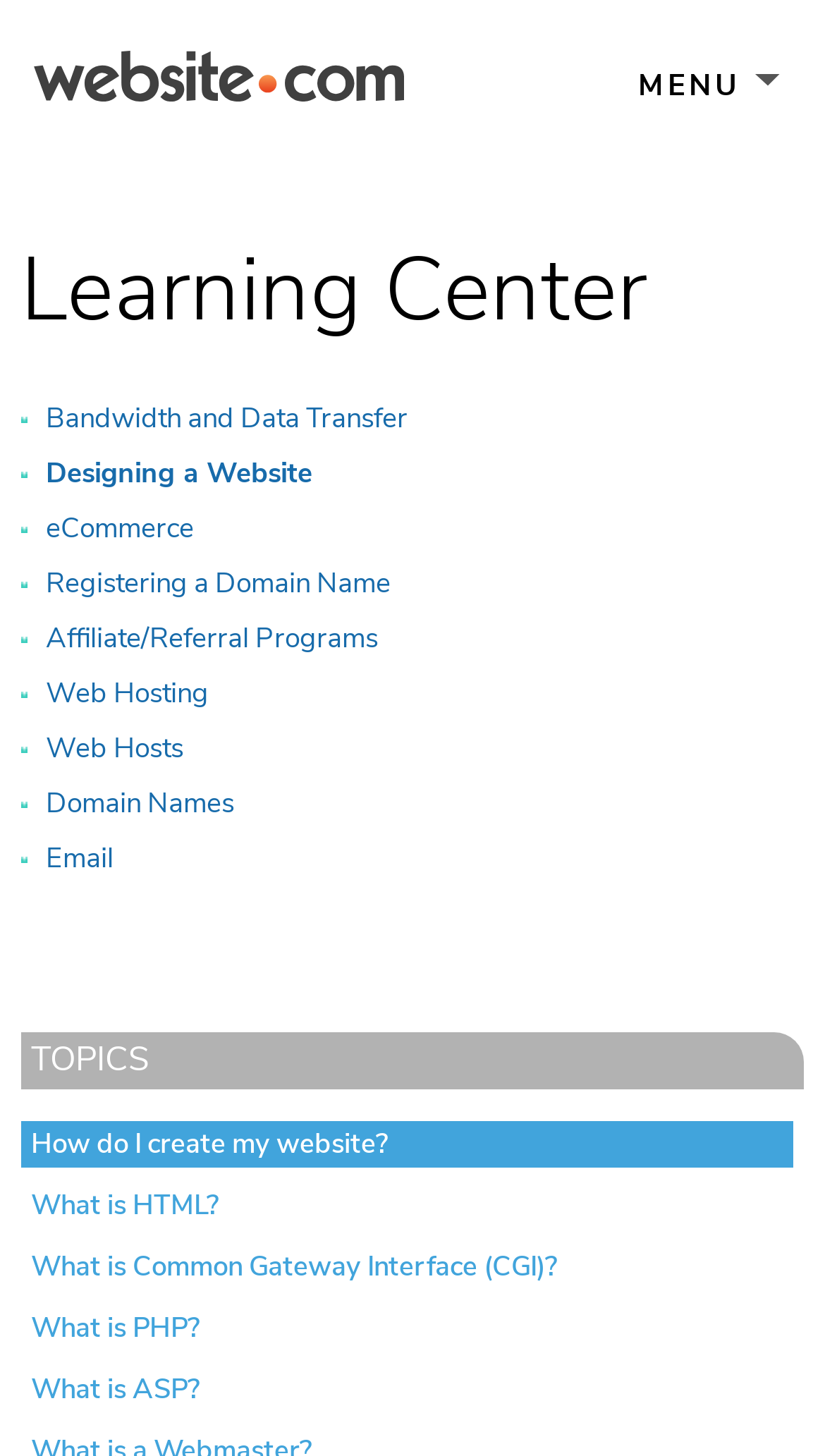Find the bounding box coordinates of the area that needs to be clicked in order to achieve the following instruction: "Read about How do I create my website?". The coordinates should be specified as four float numbers between 0 and 1, i.e., [left, top, right, bottom].

[0.025, 0.77, 0.961, 0.802]